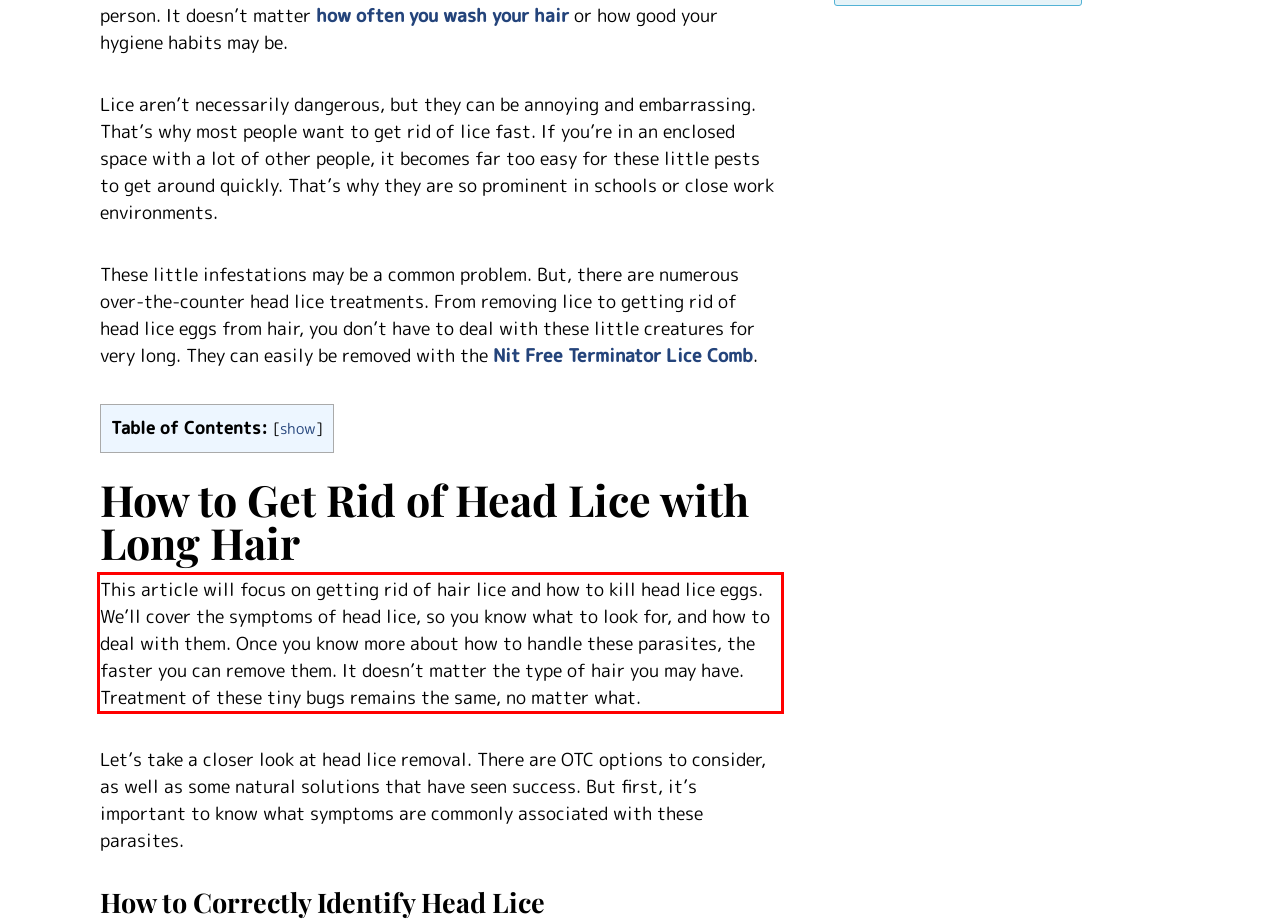You are given a screenshot showing a webpage with a red bounding box. Perform OCR to capture the text within the red bounding box.

This article will focus on getting rid of hair lice and how to kill head lice eggs. We’ll cover the symptoms of head lice, so you know what to look for, and how to deal with them. Once you know more about how to handle these parasites, the faster you can remove them. It doesn’t matter the type of hair you may have. Treatment of these tiny bugs remains the same, no matter what.